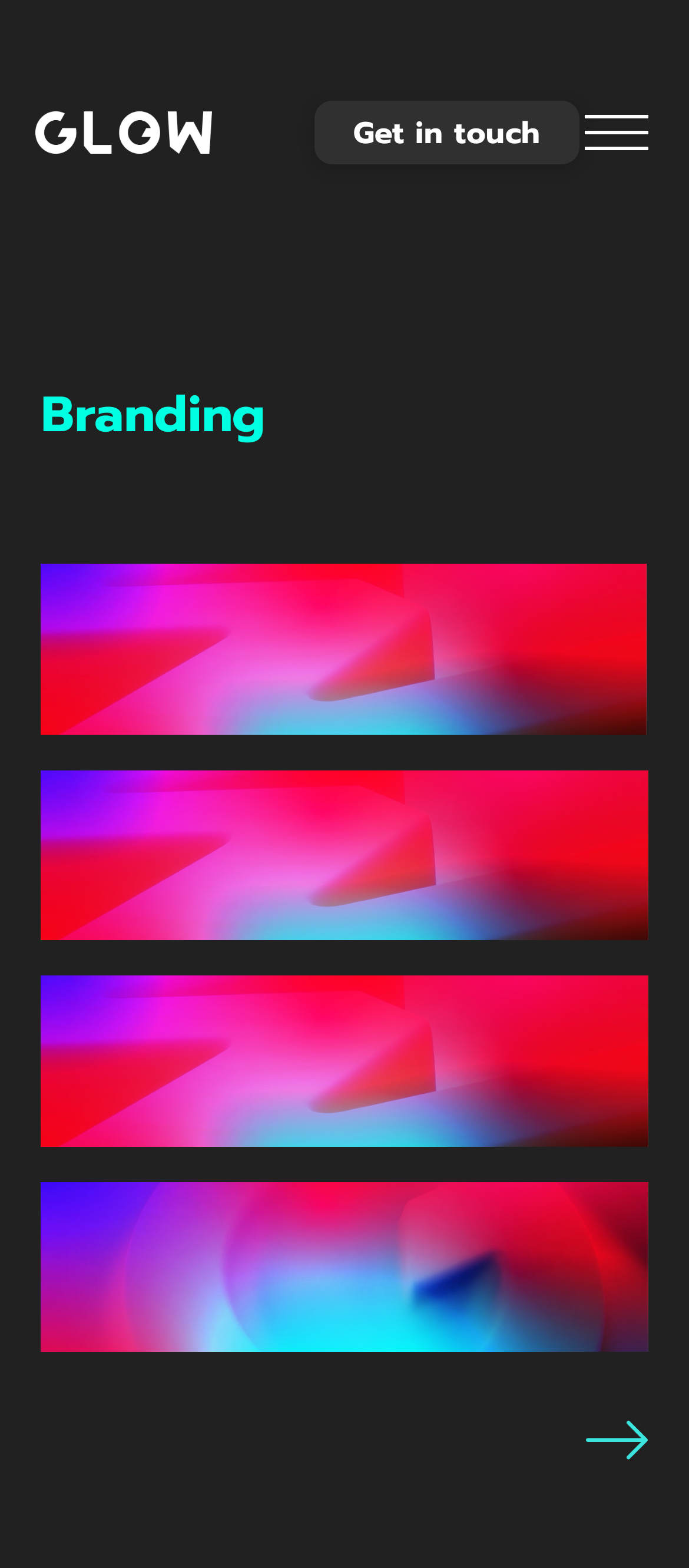Give a concise answer using only one word or phrase for this question:
How many links are on the webpage?

3